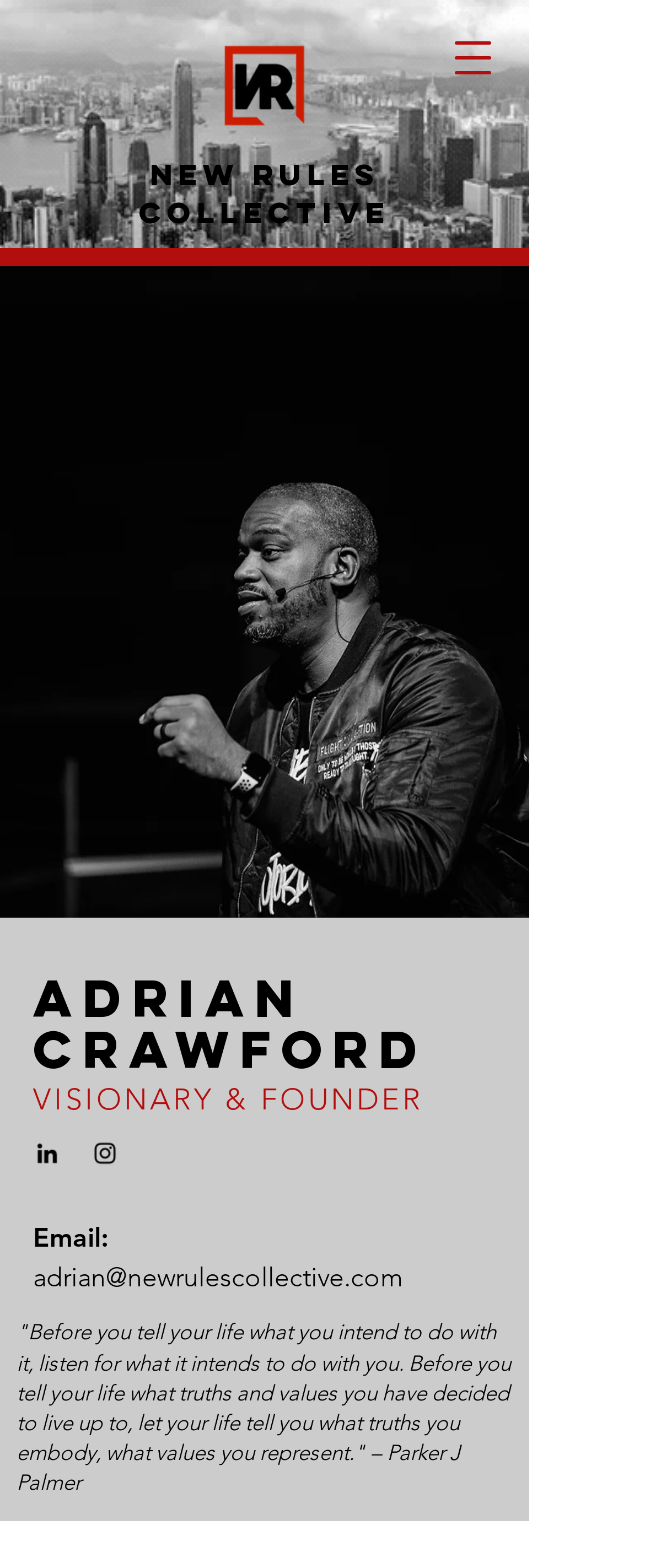Create a detailed description of the webpage's content and layout.

The webpage is about Adrian Crawford, the founder of New Rules Collective. At the top, there are two links, "NEW RULES" and "COLLECTIVE", positioned side by side. To the right of these links, there is a button to open a navigation menu. Below these elements, there is a logo image, "logo.png", which is centered.

Below the logo, there is a large background image, "800_5031.jpg", that spans almost the entire width of the page. On top of this image, there are two headings, "ADRIAN" and "CRAWFORD", positioned one below the other, near the top-left corner of the image.

To the right of the headings, there is a text "VISIONARY & FOUNDER" that describes Adrian Crawford's role. Below this text, there is a social bar with two links, one being an Instagram link with an Instagram icon. 

Further down, there is an "Email:" label, followed by a link to Adrian's email address. Below this, there is a quote from Parker J Palmer, which takes up a significant portion of the page. At the very bottom, there is a "Read More" region that spans almost the entire width of the page.